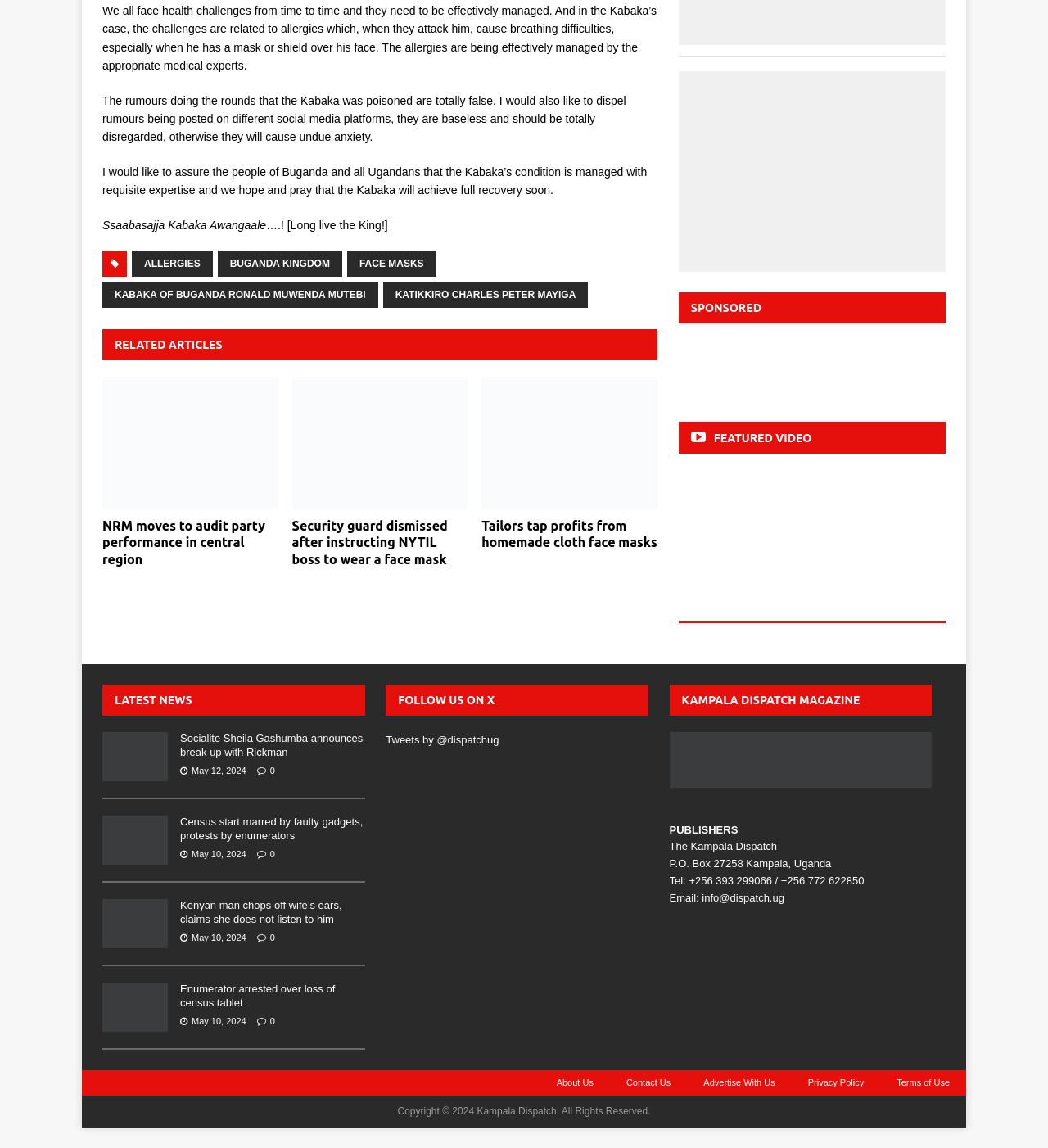Using the format (top-left x, top-left y, bottom-right x, bottom-right y), and given the element description, identify the bounding box coordinates within the screenshot: Katikkiro Charles Peter Mayiga

[0.365, 0.245, 0.561, 0.268]